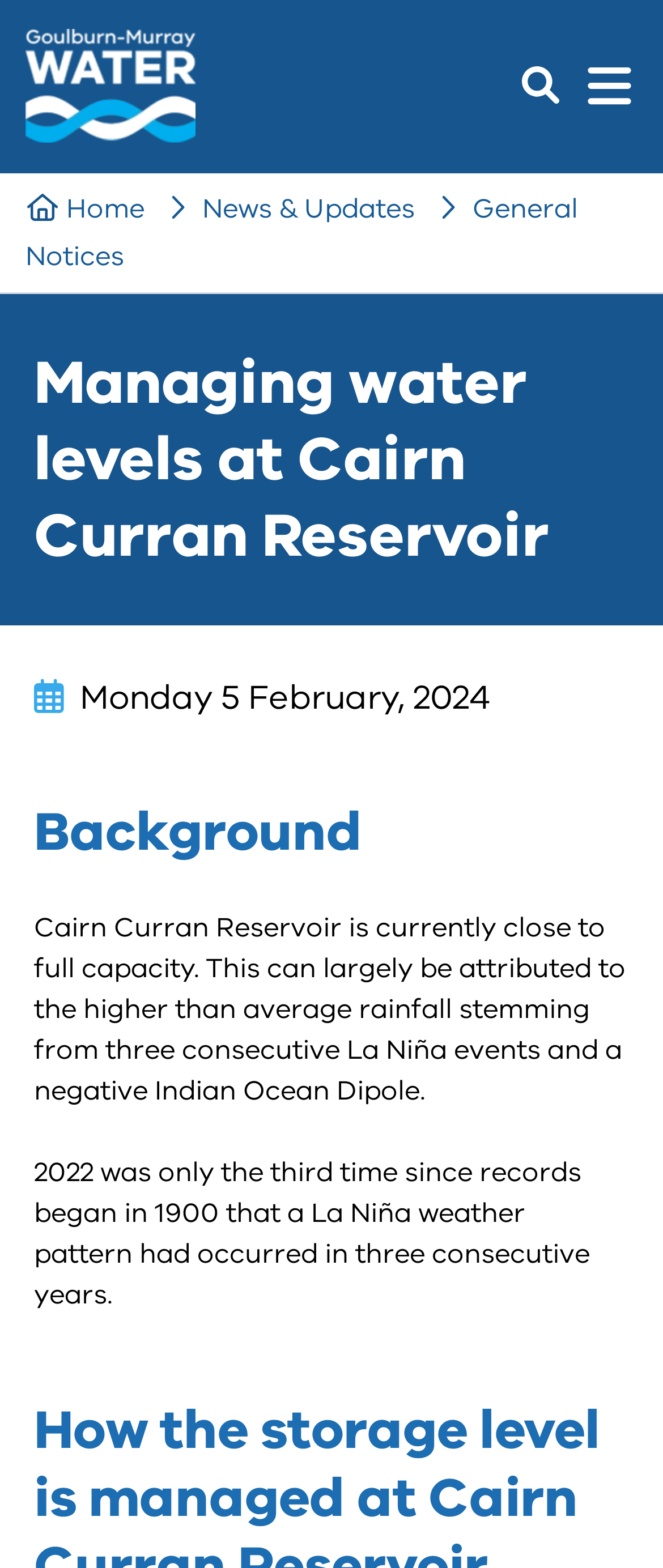How many times has a La Niña weather pattern occurred in three consecutive years since 1900? From the image, respond with a single word or brief phrase.

Three